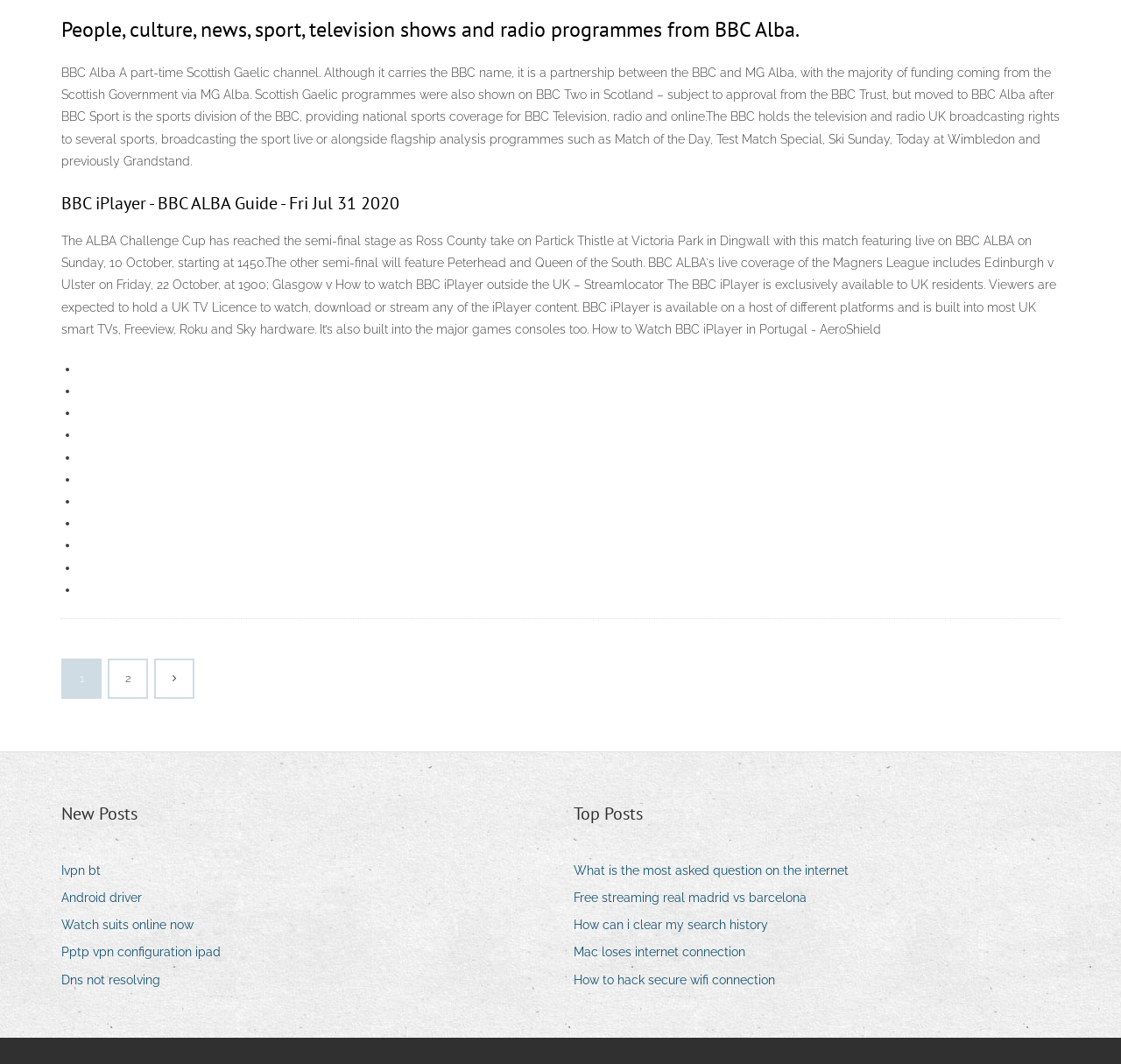Determine the bounding box of the UI element mentioned here: "Watch suits online now". The coordinates must be in the format [left, top, right, bottom] with values ranging from 0 to 1.

[0.055, 0.859, 0.184, 0.881]